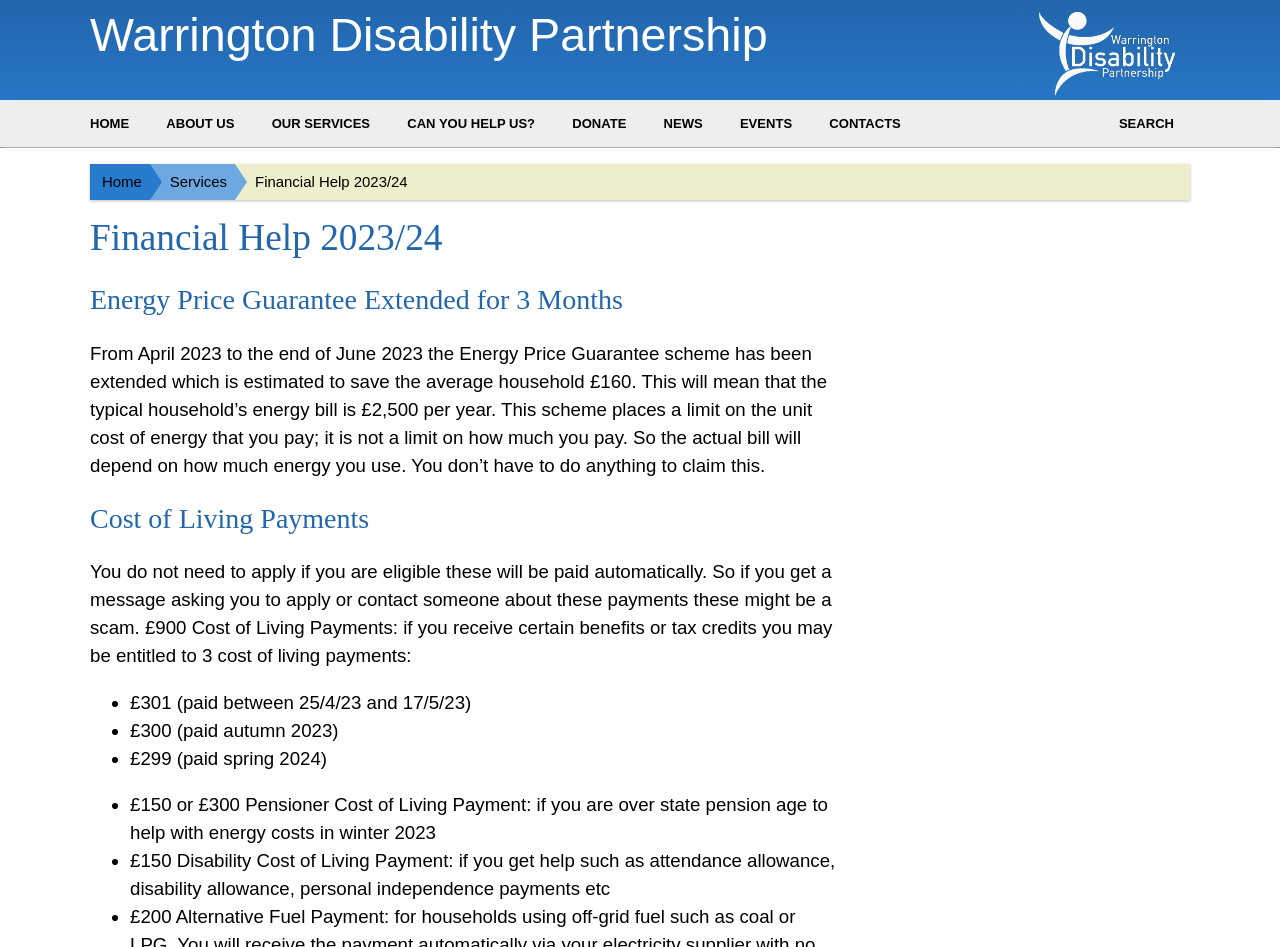Who is eligible for the £150 Disability Cost of Living Payment?
Answer the question with a single word or phrase, referring to the image.

Those getting help like attendance allowance